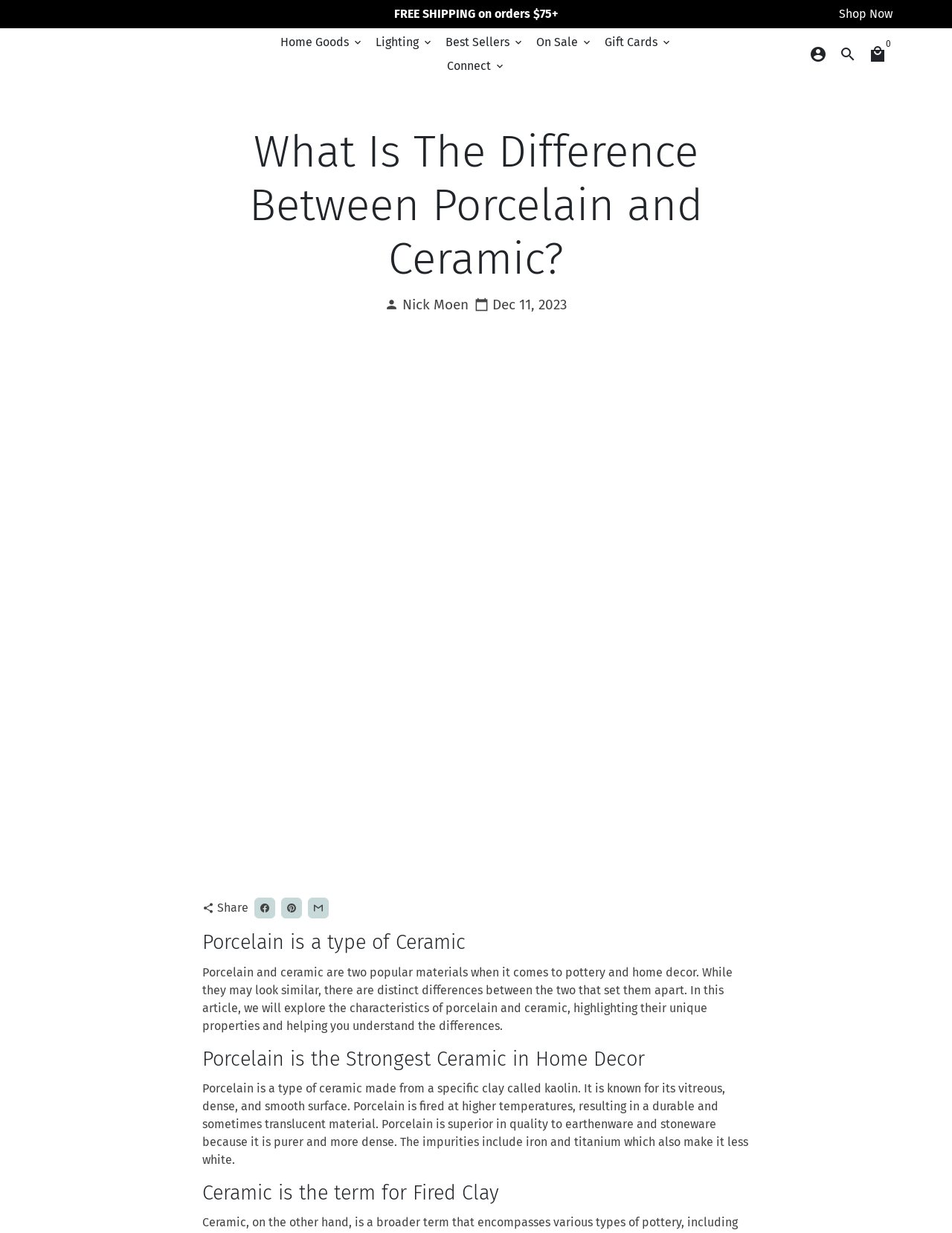Please specify the bounding box coordinates of the clickable region to carry out the following instruction: "Click on 'Shop Now'". The coordinates should be four float numbers between 0 and 1, in the format [left, top, right, bottom].

[0.881, 0.005, 0.938, 0.017]